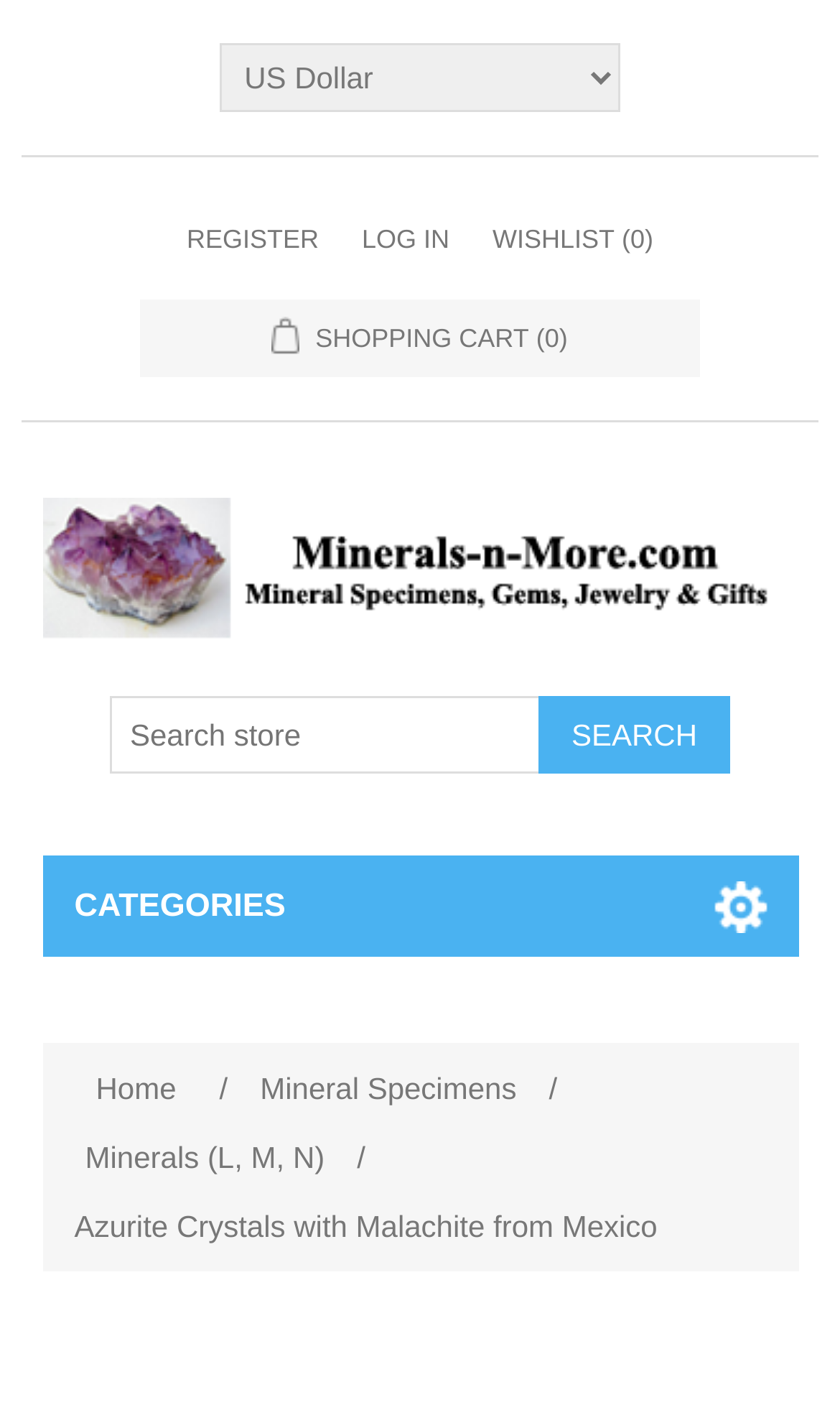Determine the bounding box for the described UI element: "aria-label="Search store" name="q" placeholder="Search store"".

[0.132, 0.494, 0.644, 0.549]